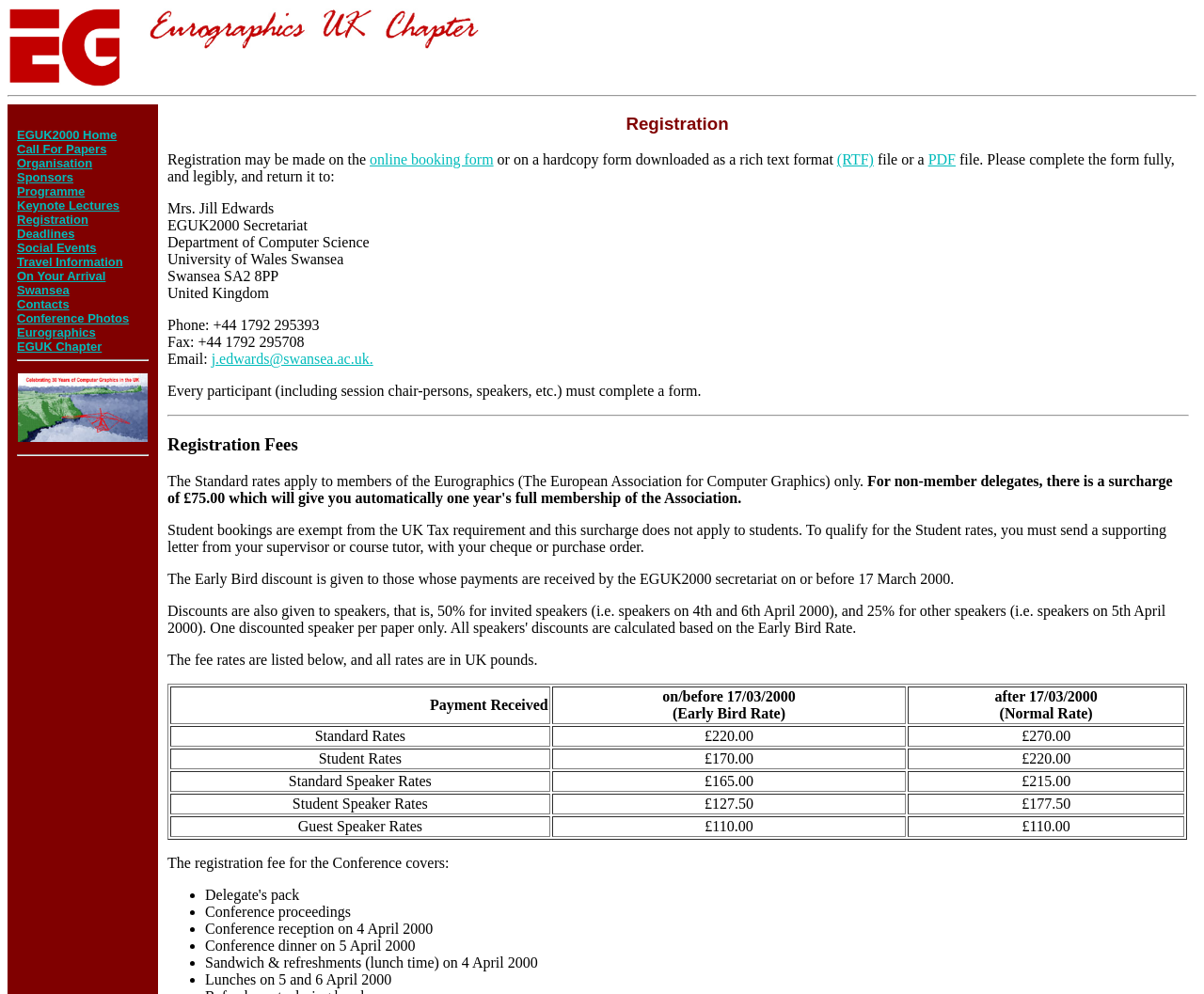What is the deadline for the Early Bird discount?
Respond to the question with a well-detailed and thorough answer.

The deadline for the Early Bird discount can be found in the 'Registration Fees' section. It is stated that 'The Early Bird discount is given to those whose payments are received by the EGUK2000 secretariat on or before 17 March 2000'.